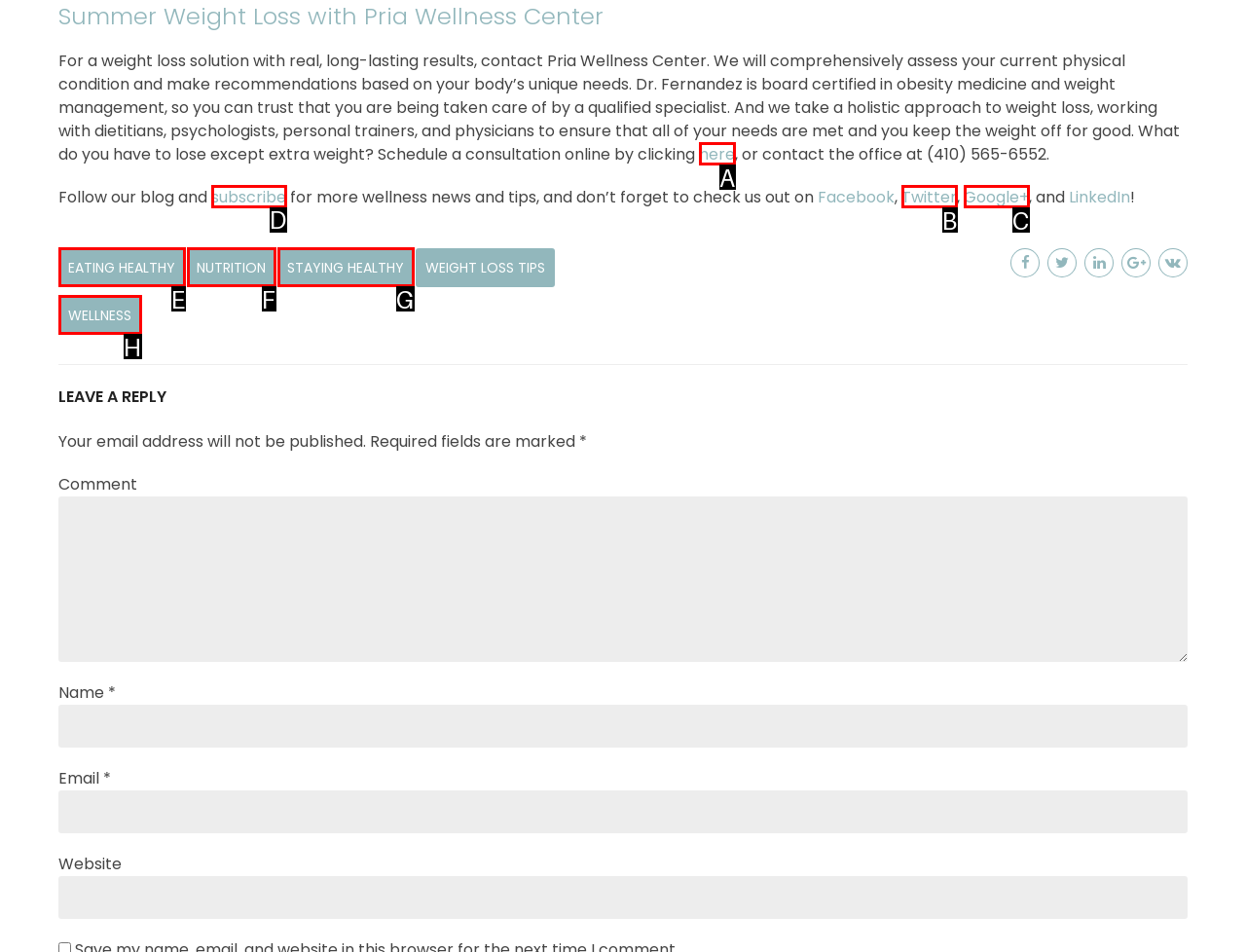Find the HTML element to click in order to complete this task: Subscribe to the blog
Answer with the letter of the correct option.

D